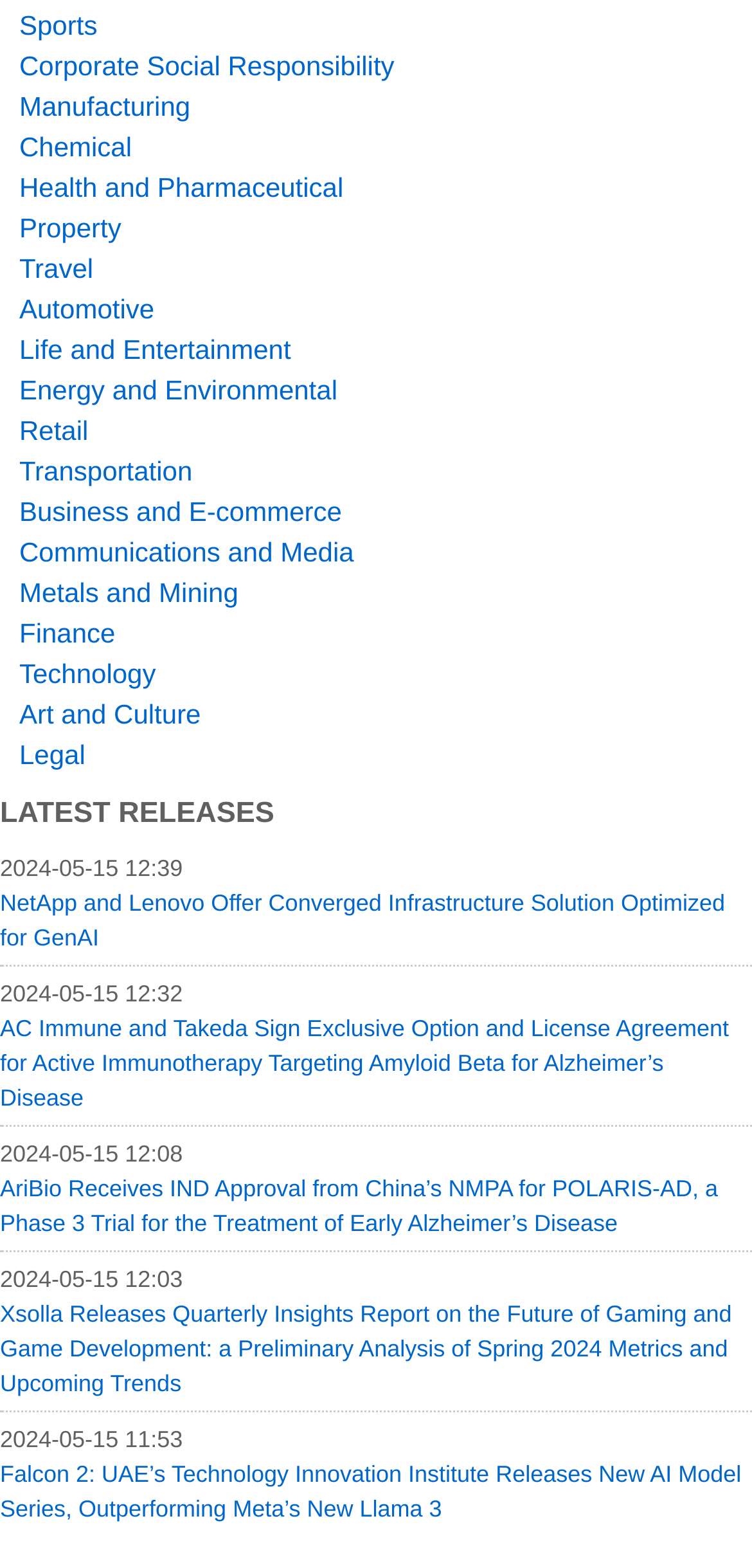Identify the bounding box coordinates of the specific part of the webpage to click to complete this instruction: "View NetApp and Lenovo Offer Converged Infrastructure Solution Optimized for GenAI".

[0.0, 0.568, 0.964, 0.607]